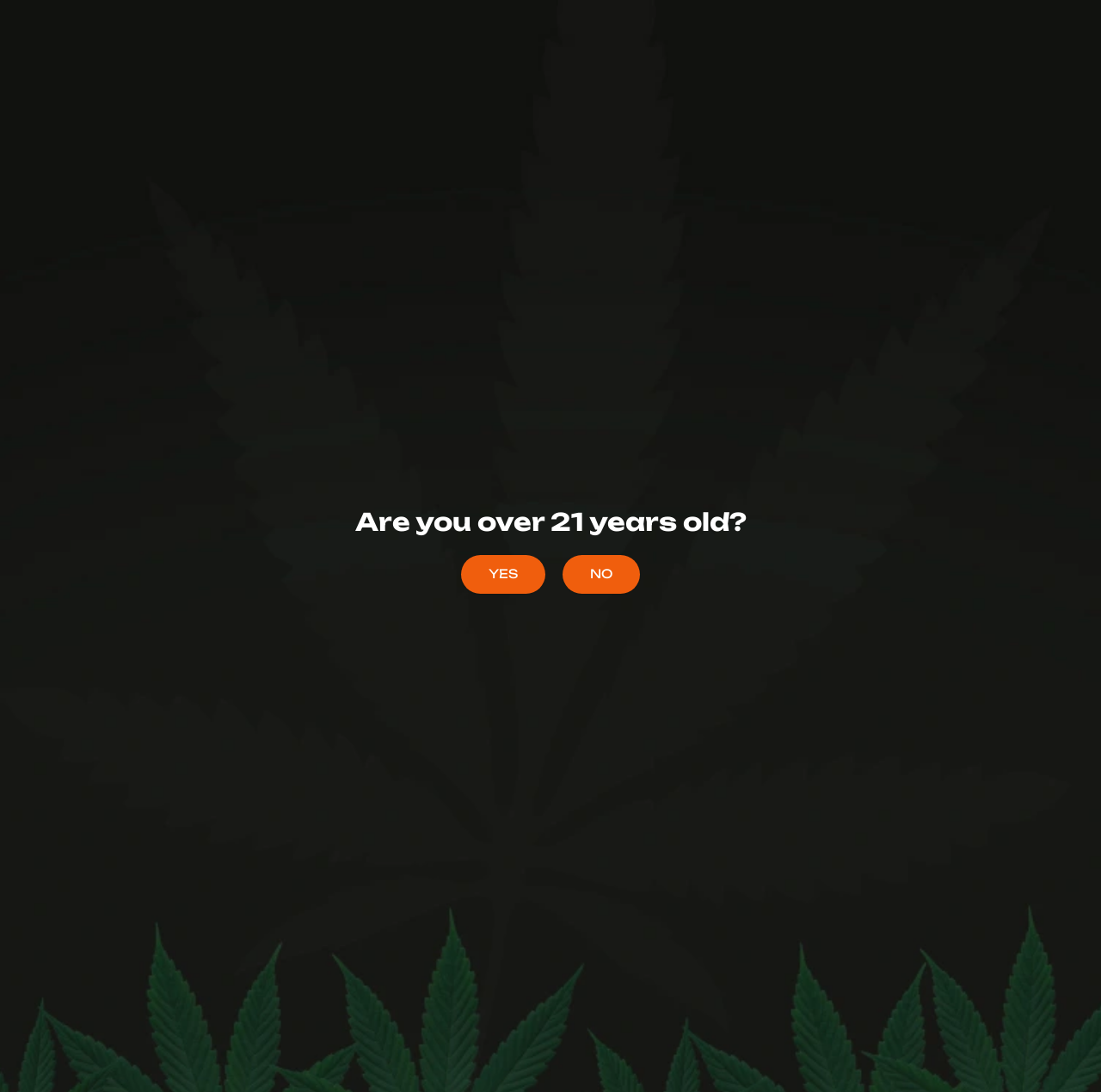Use a single word or phrase to answer the question:
What is the role of the endocannabinoid system in pain relief?

Causes pain relief